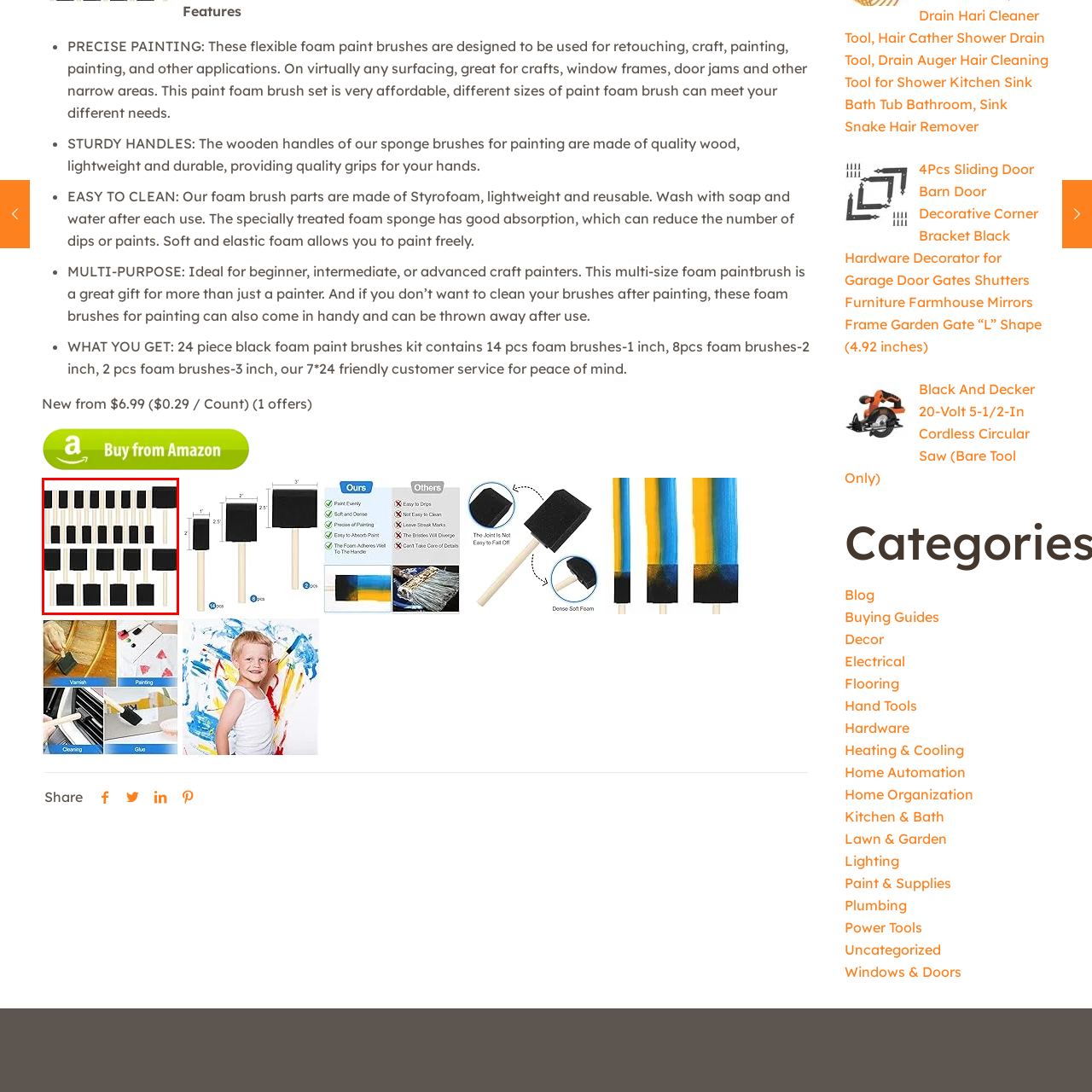Inspect the section highlighted in the red box, What material are the brush heads made of? 
Answer using a single word or phrase.

Styrofoam